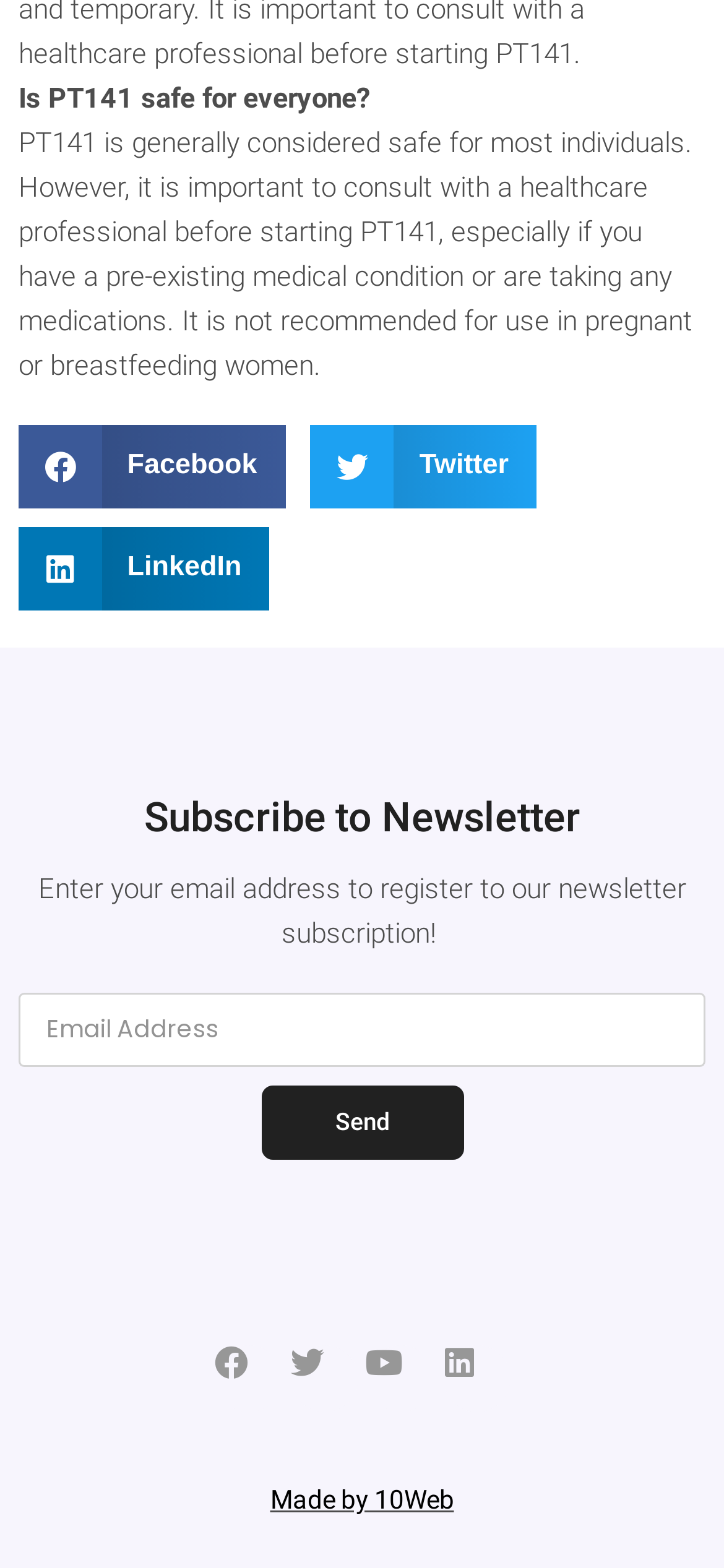Reply to the question below using a single word or brief phrase:
What is the recommended action for pregnant or breastfeeding women?

Do not use PT141